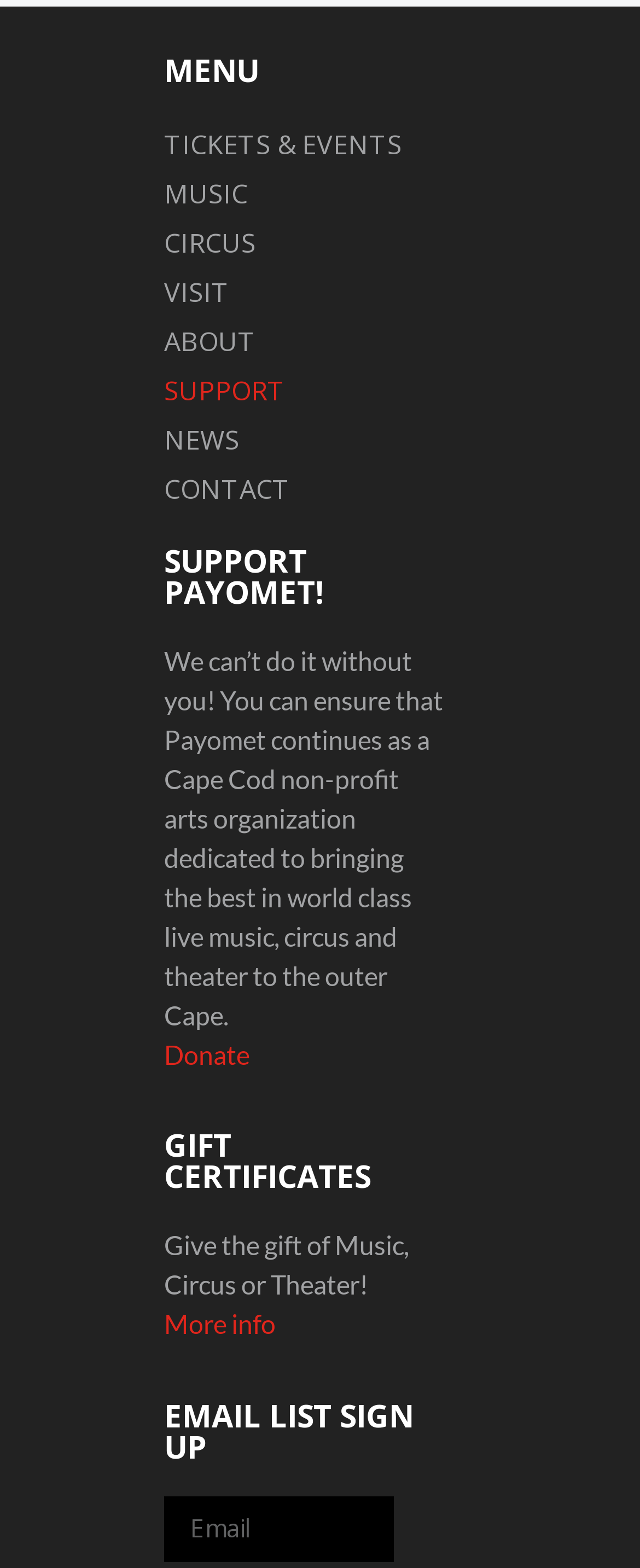Pinpoint the bounding box coordinates of the element that must be clicked to accomplish the following instruction: "Donate to support Payomet". The coordinates should be in the format of four float numbers between 0 and 1, i.e., [left, top, right, bottom].

[0.256, 0.662, 0.39, 0.682]